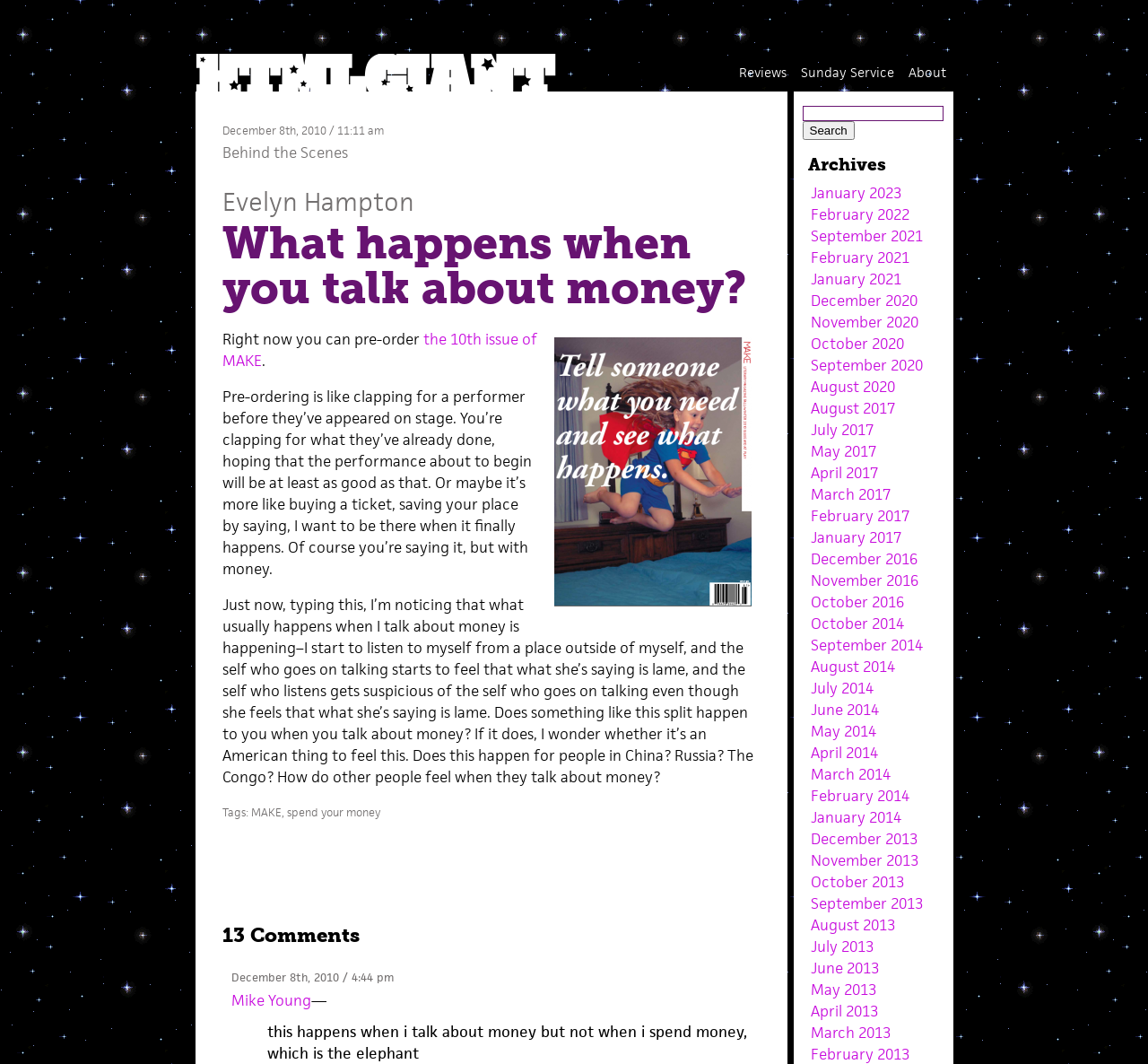What is the name of the author of the article?
Look at the image and answer the question using a single word or phrase.

Evelyn Hampton